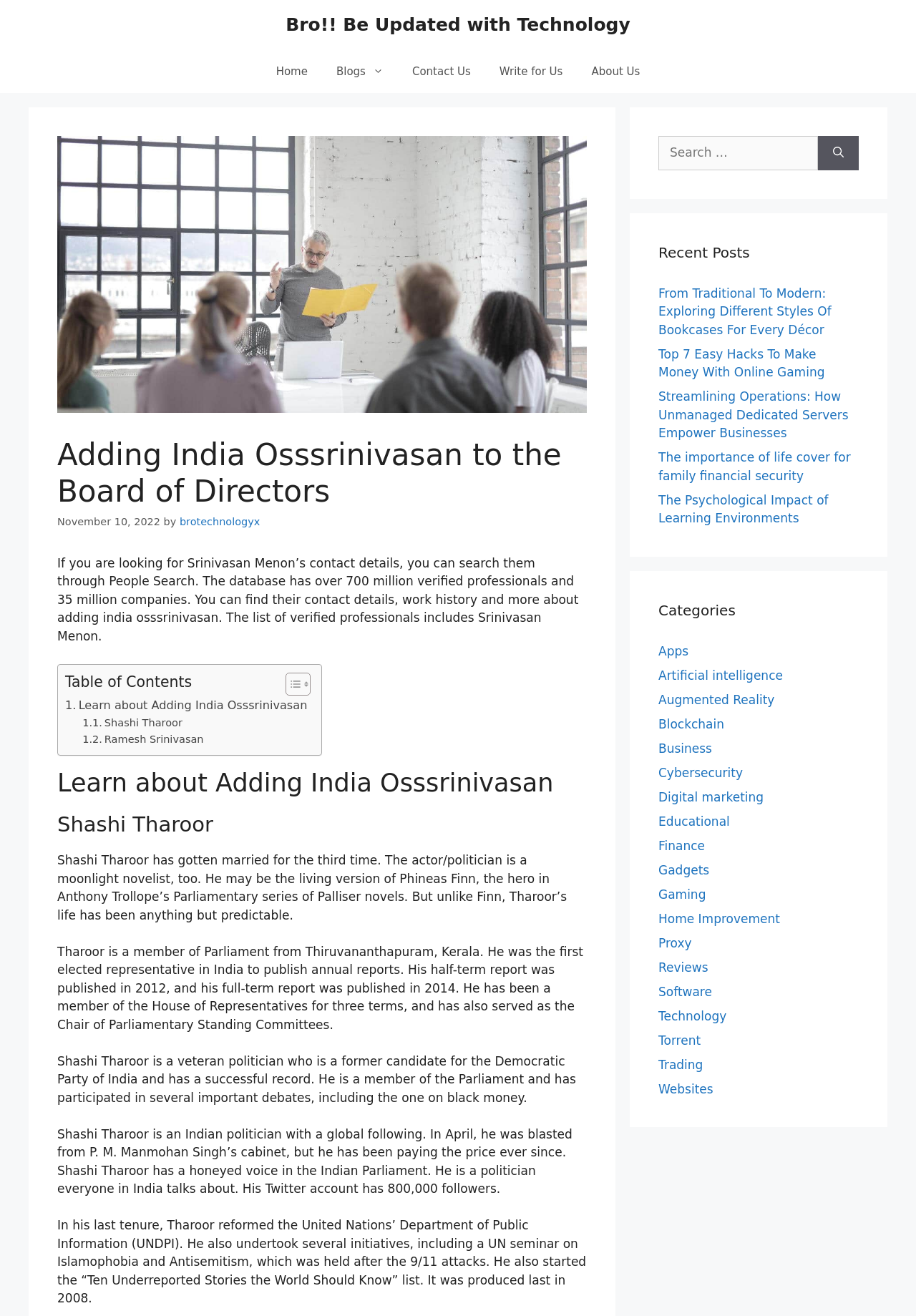Extract the primary headline from the webpage and present its text.

Adding India Osssrinivasan to the Board of Directors